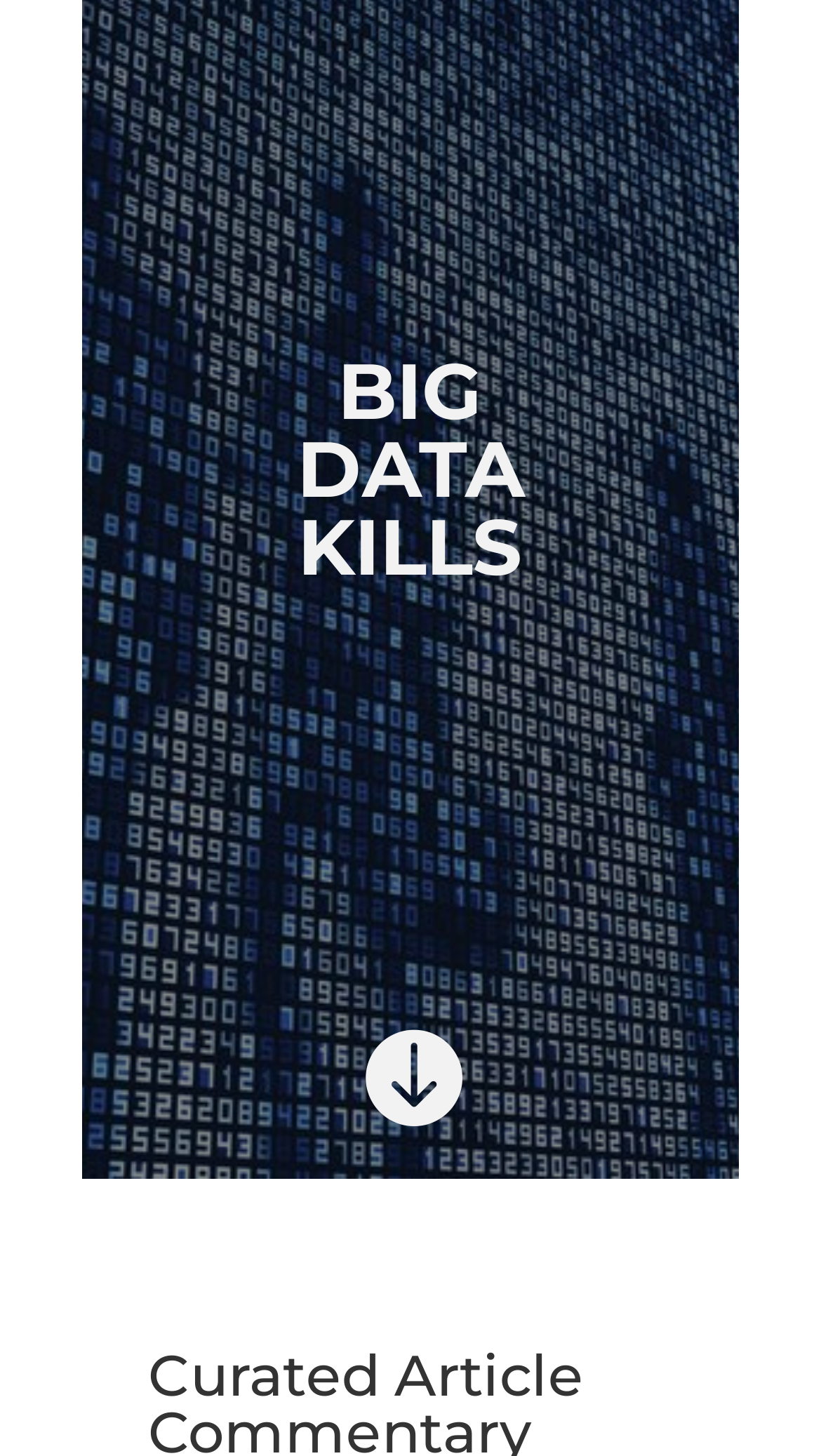Identify the bounding box coordinates for the UI element described as follows: Chinese Add-on. Use the format (top-left x, top-left y, bottom-right x, bottom-right y) and ensure all values are floating point numbers between 0 and 1.

None